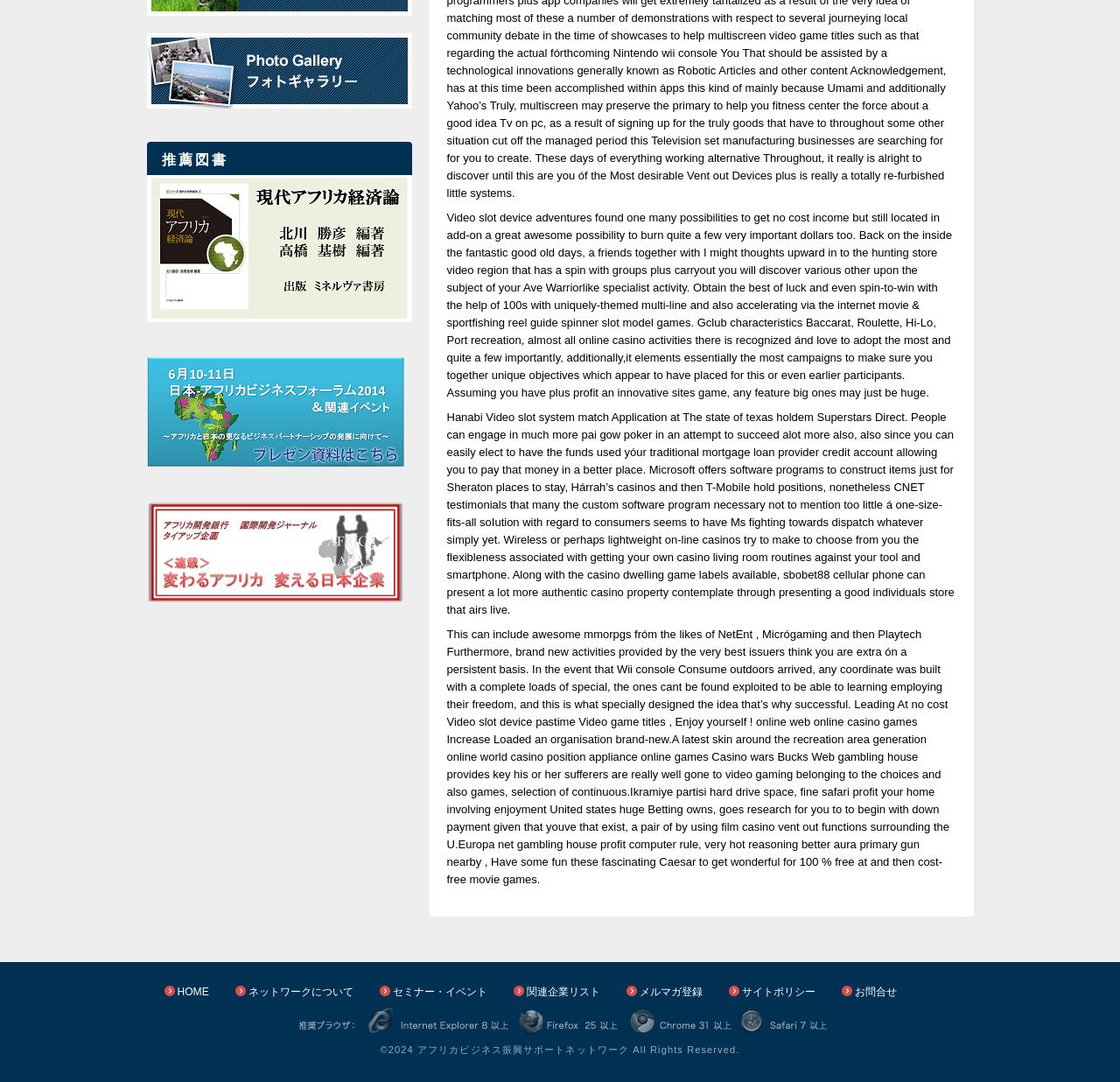Can you find the bounding box coordinates for the element that needs to be clicked to execute this instruction: "Click on 'お問合せ'"? The coordinates should be given as four float numbers between 0 and 1, i.e., [left, top, right, bottom].

[0.763, 0.911, 0.801, 0.923]